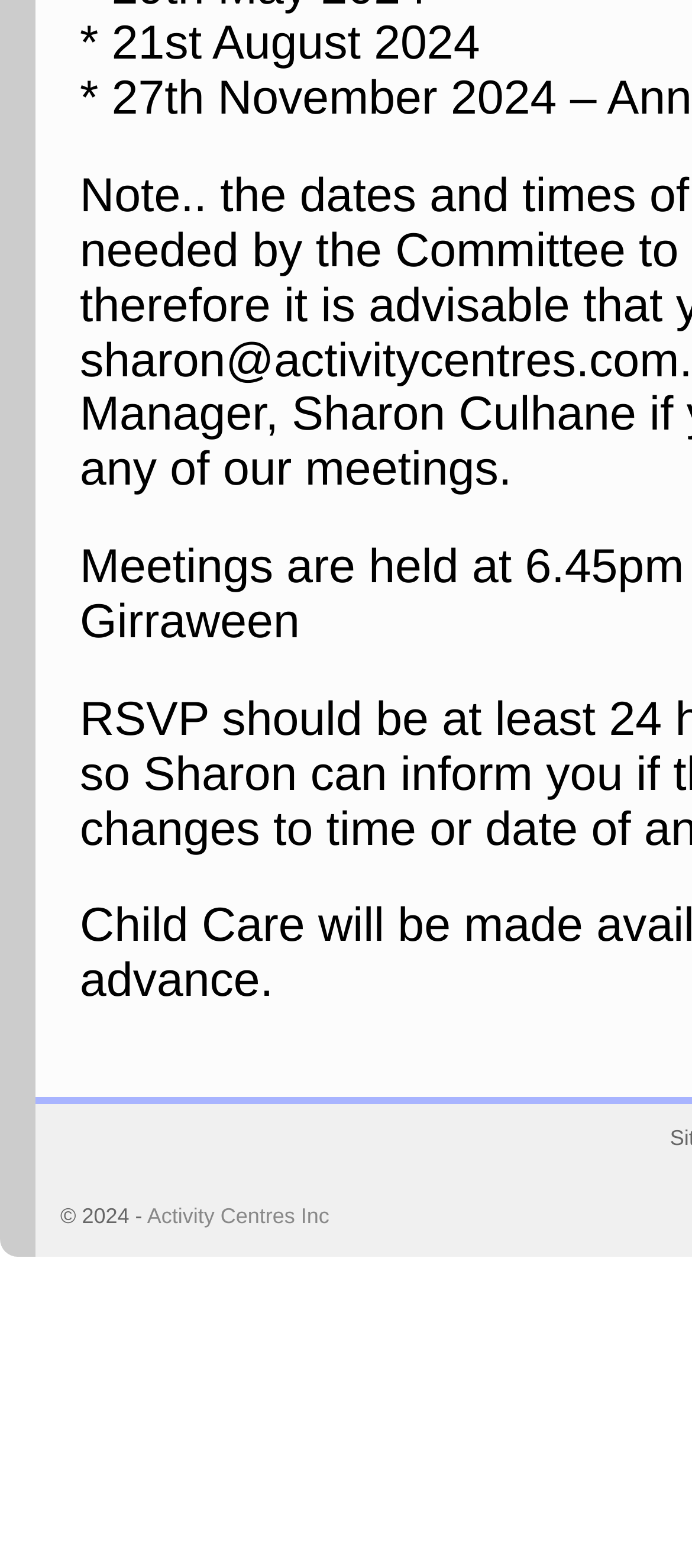Determine the bounding box coordinates for the UI element described. Format the coordinates as (top-left x, top-left y, bottom-right x, bottom-right y) and ensure all values are between 0 and 1. Element description: Activity Centres Inc

[0.212, 0.854, 0.476, 0.87]